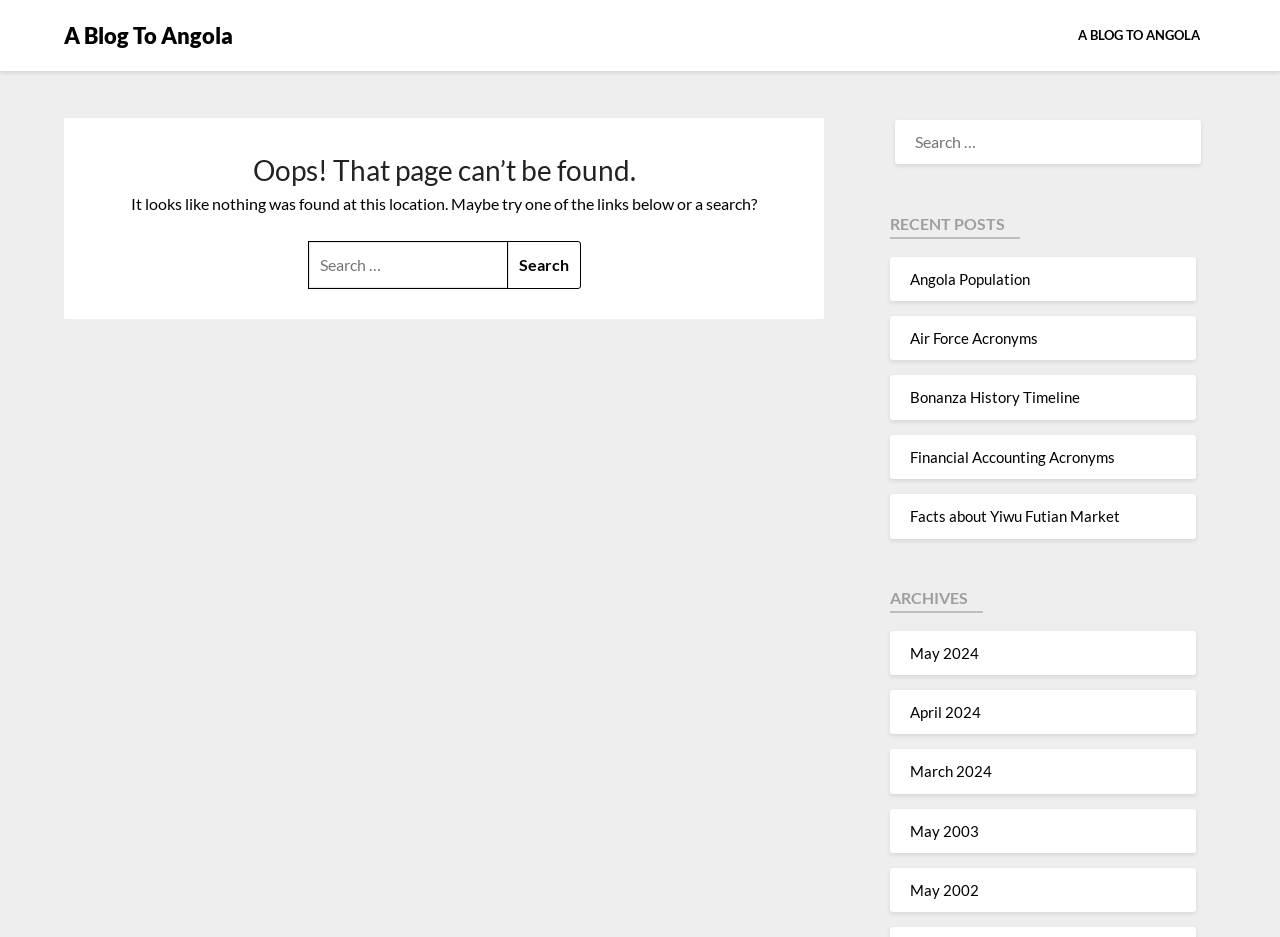Locate the bounding box coordinates of the element I should click to achieve the following instruction: "view May 2024 archives".

[0.711, 0.687, 0.765, 0.706]